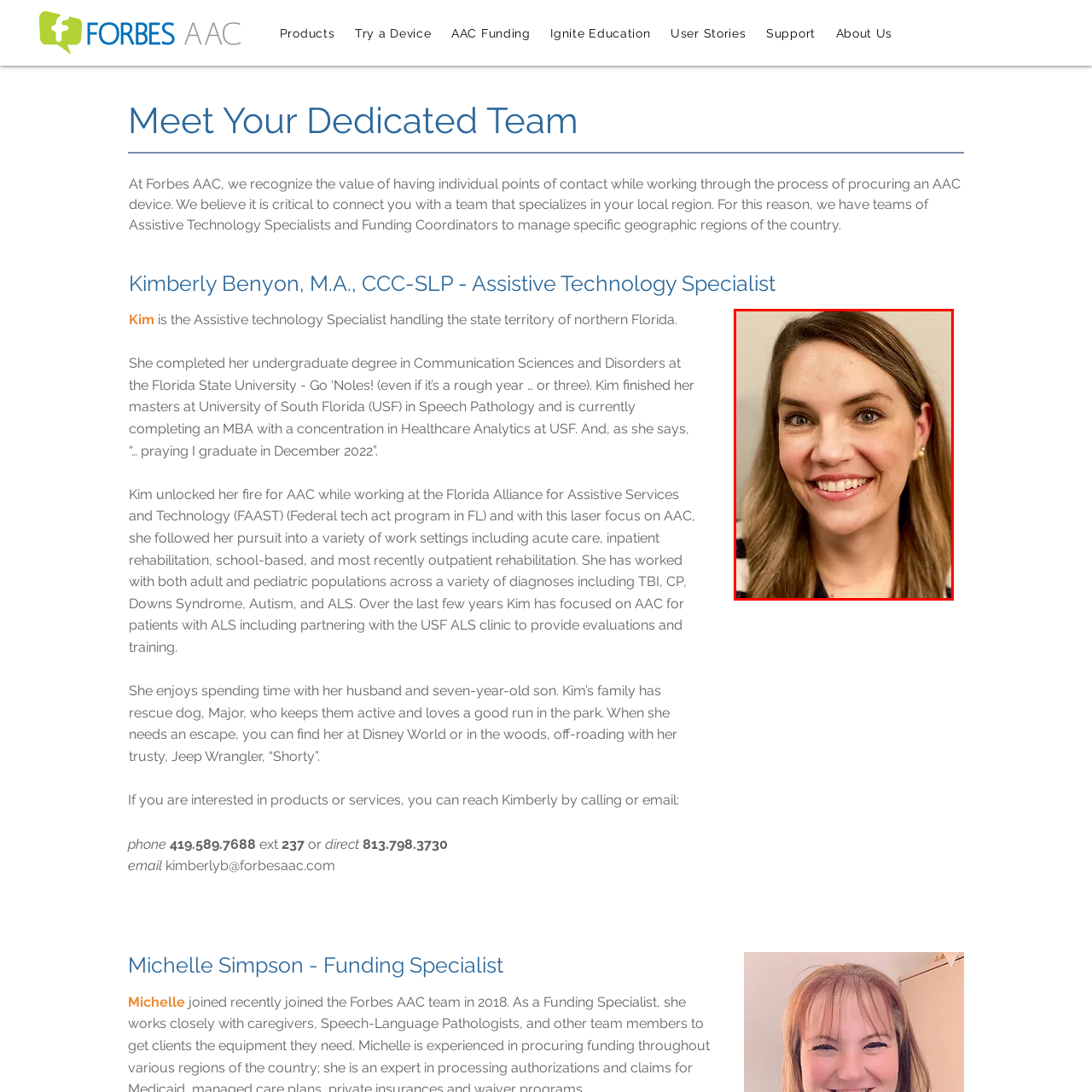Inspect the image outlined by the red box and answer the question using a single word or phrase:
Where did Kimberly Benyon earn her master's degree?

University of South Florida